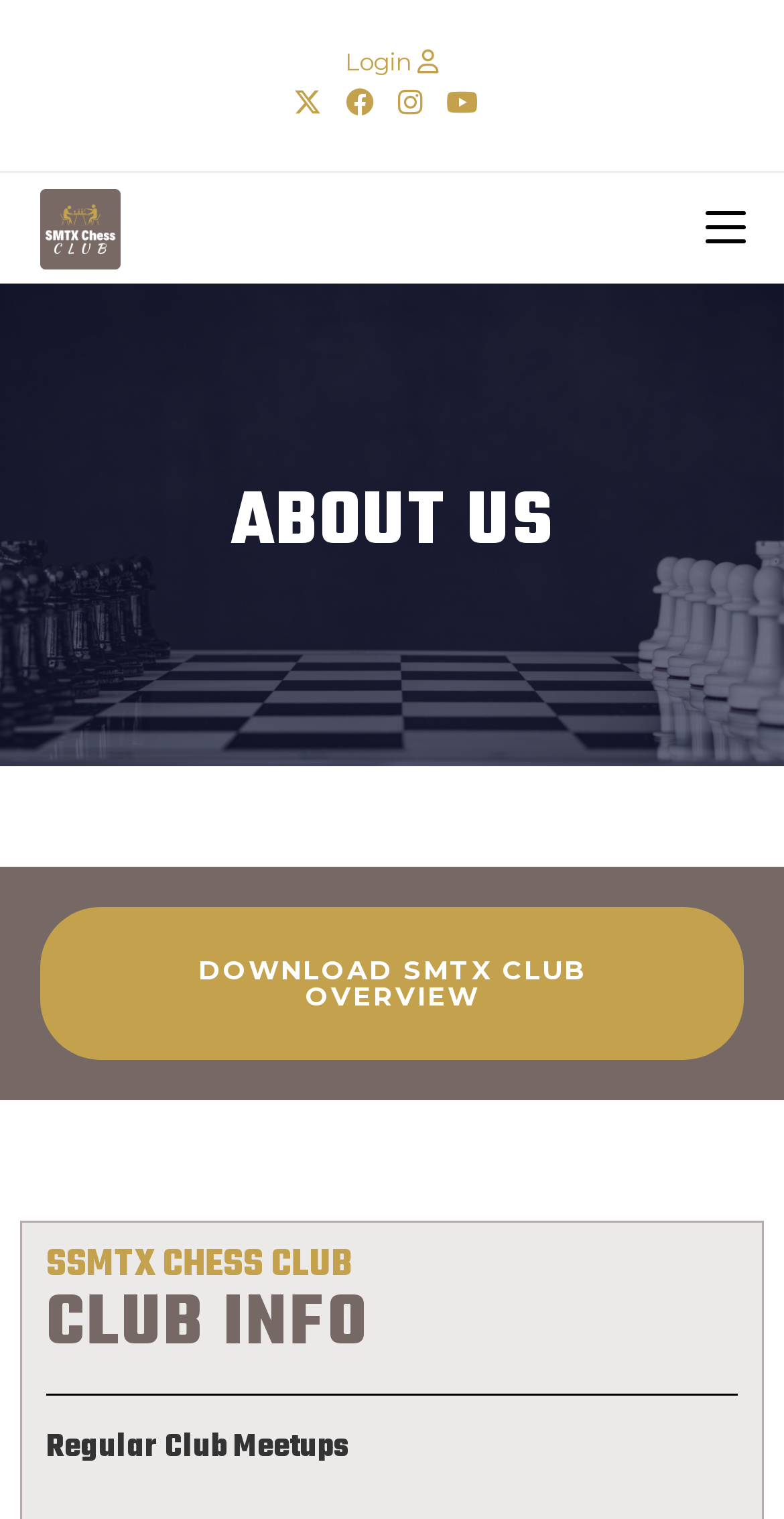Provide a brief response in the form of a single word or phrase:
How many social links are there?

4